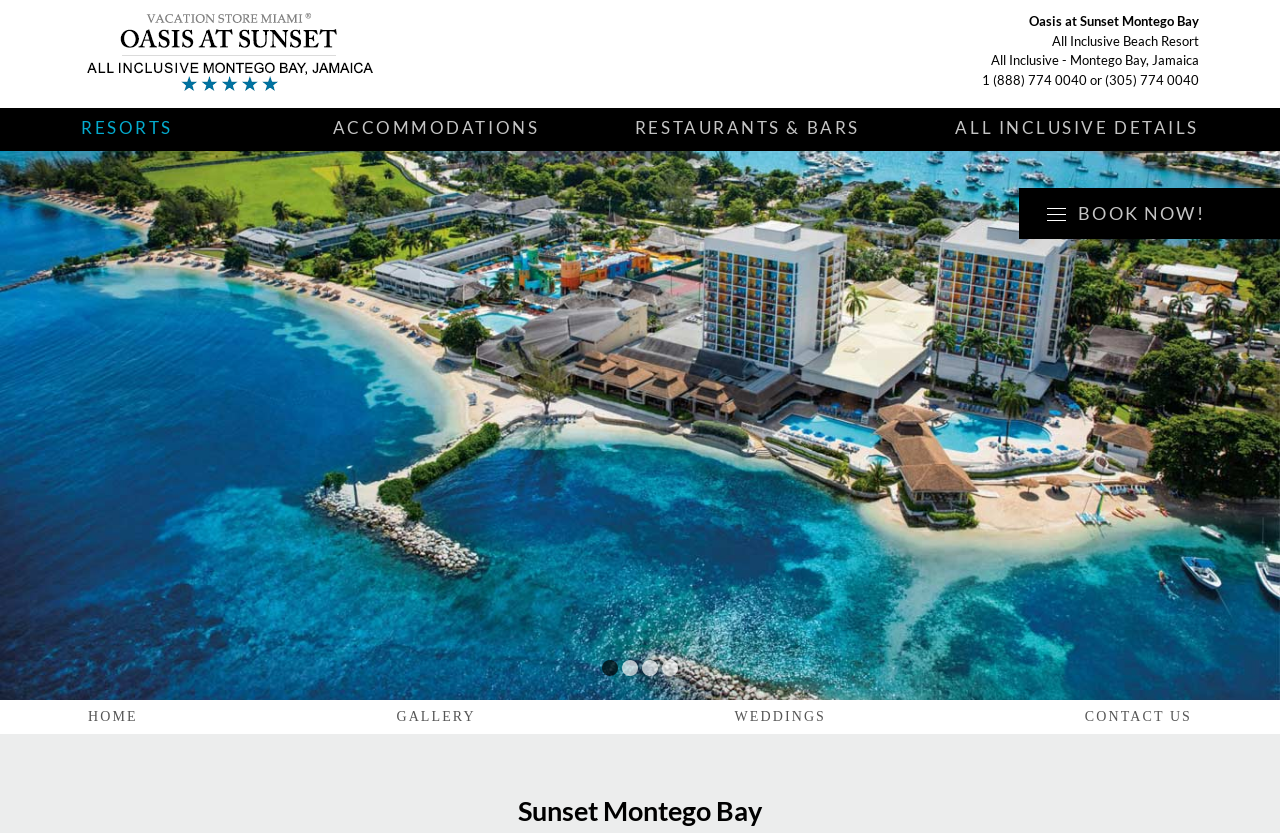From the webpage screenshot, identify the region described by All Inclusive Details. Provide the bounding box coordinates as (top-left x, top-left y, bottom-right x, bottom-right y), with each value being a floating point number between 0 and 1.

[0.746, 0.13, 0.937, 0.179]